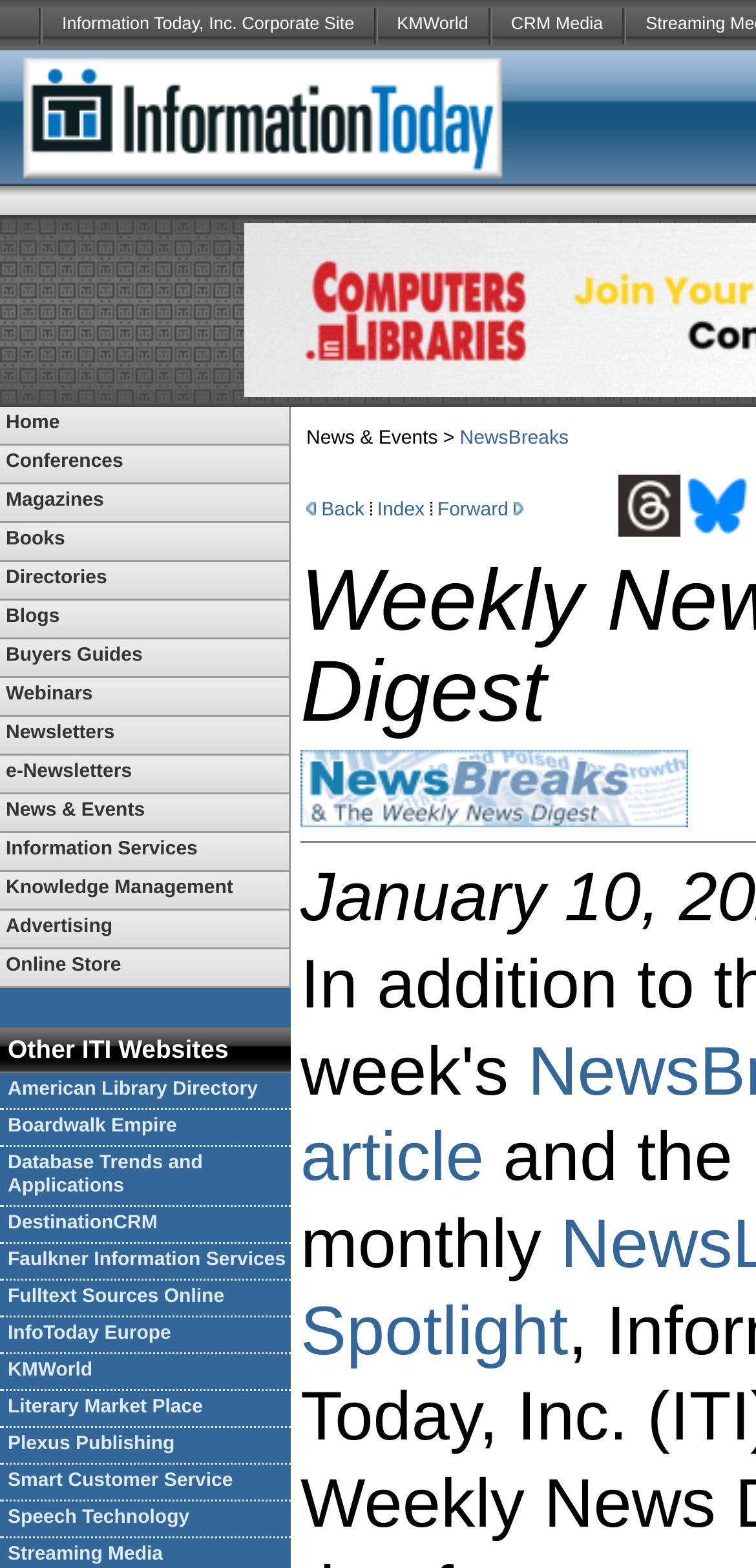Locate the bounding box coordinates of the item that should be clicked to fulfill the instruction: "Click on NewsBreaks".

[0.608, 0.273, 0.752, 0.287]